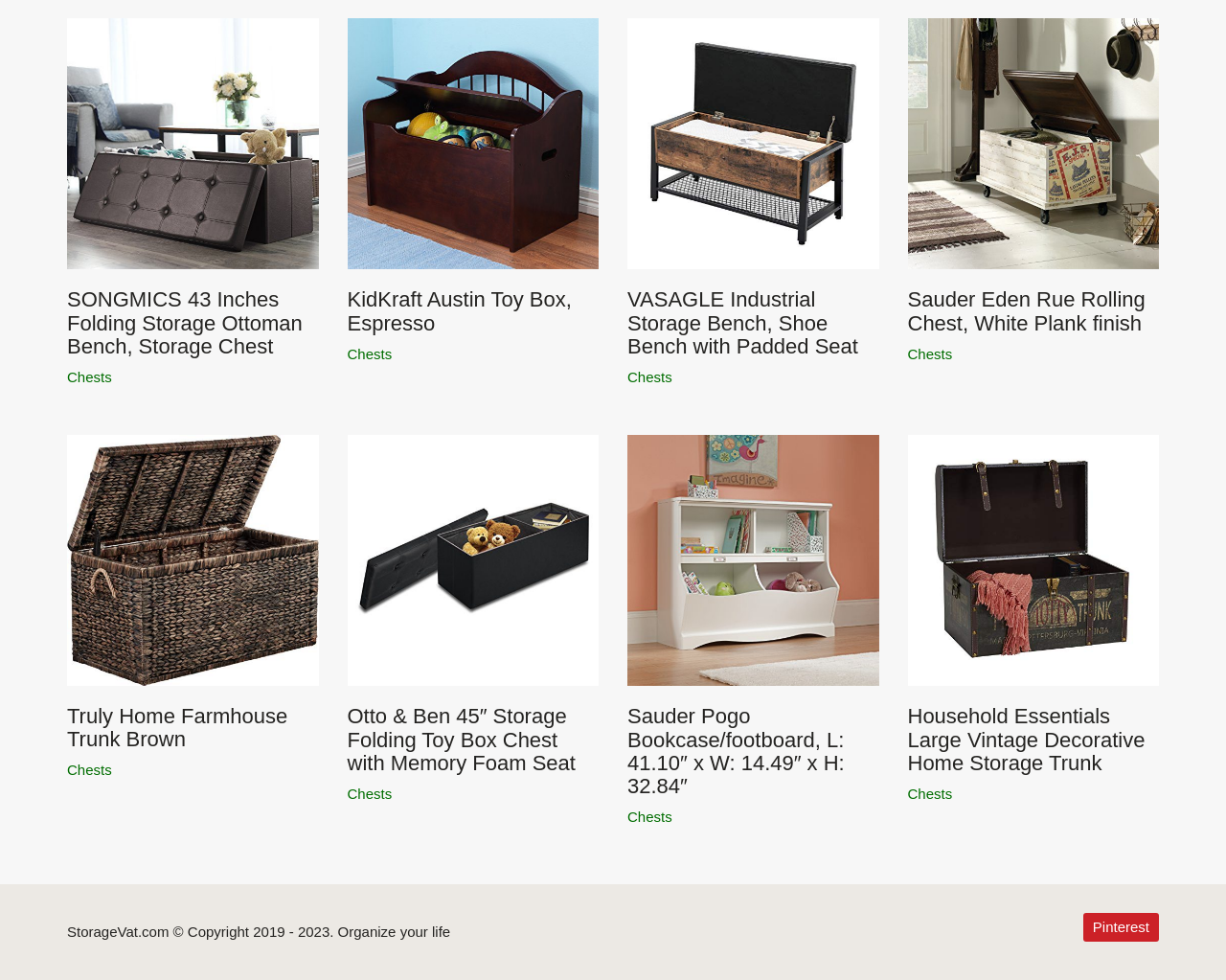Show the bounding box coordinates for the HTML element described as: "Truly Home Farmhouse Trunk Brown".

[0.055, 0.719, 0.26, 0.767]